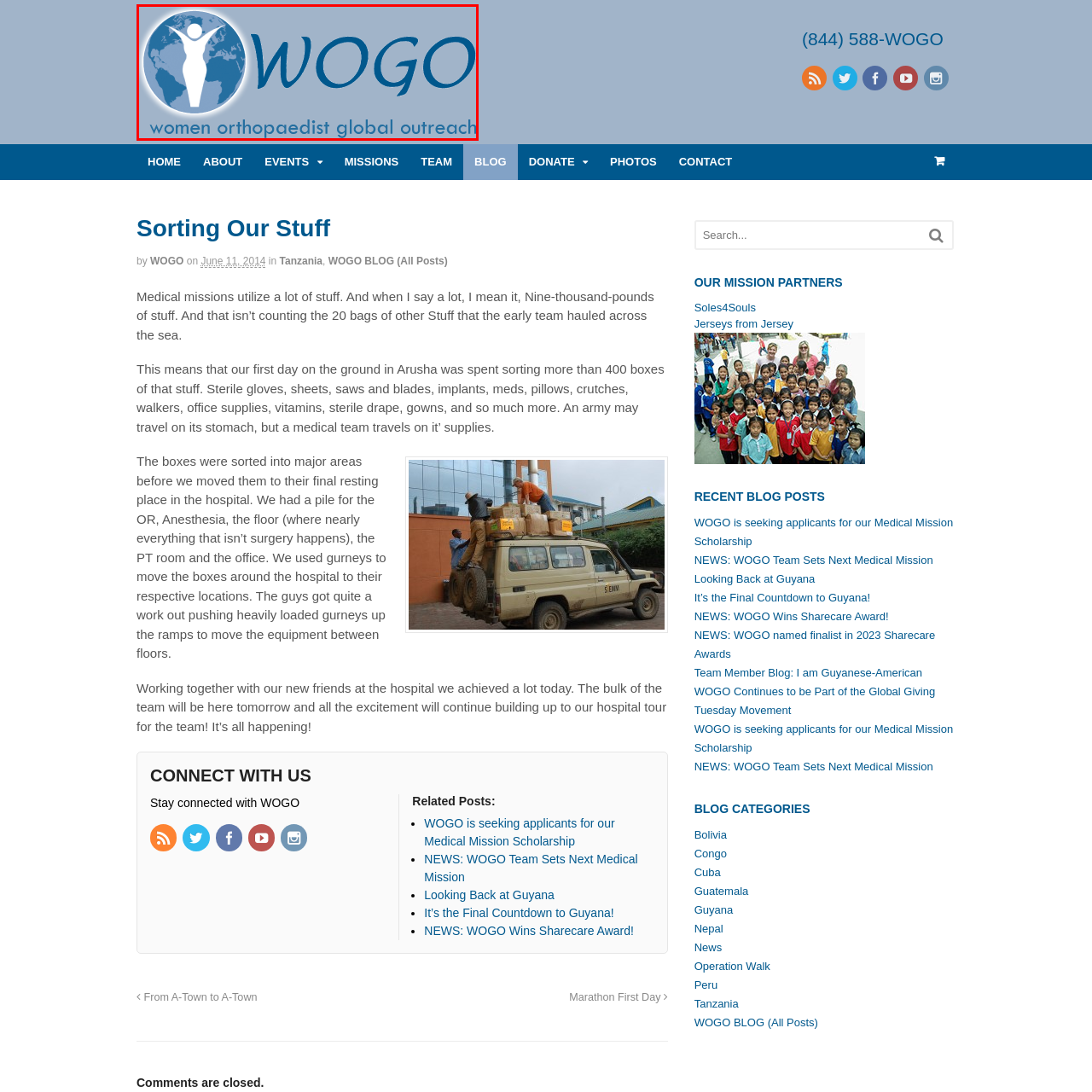Look at the area highlighted in the red box, What is symbolized by the globe in the logo? Please provide an answer in a single word or phrase.

Global reach and inclusivity